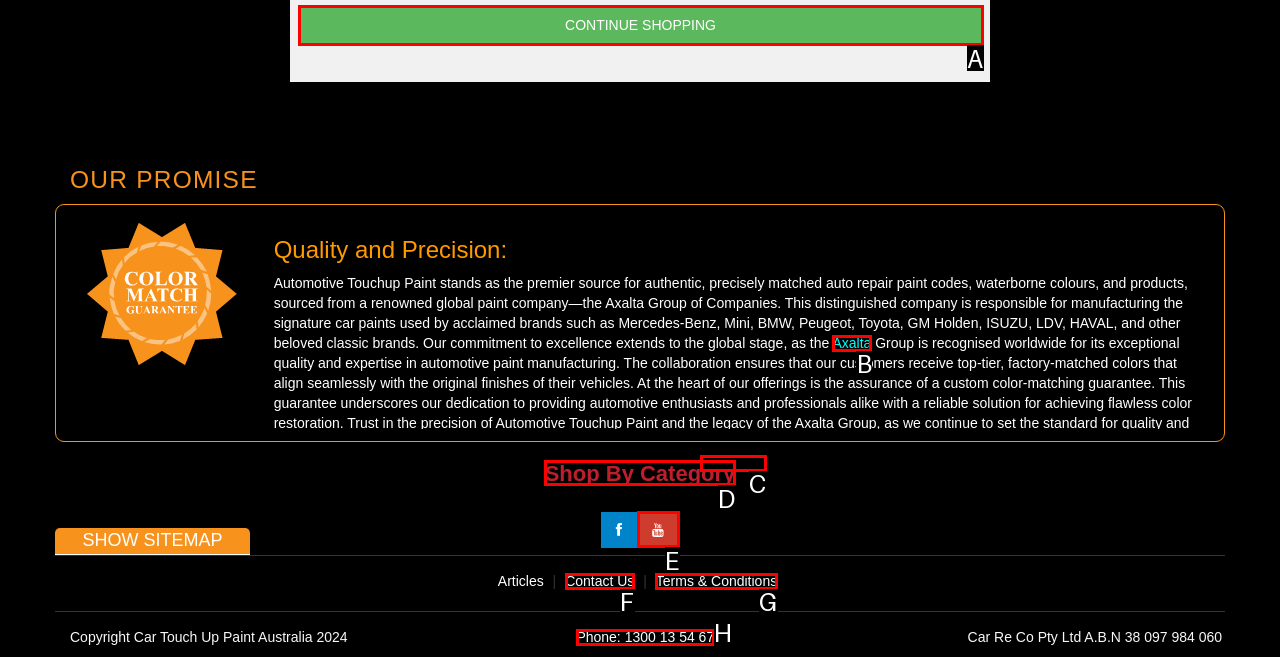Determine which UI element I need to click to achieve the following task: Read more about Axalta Provide your answer as the letter of the selected option.

B